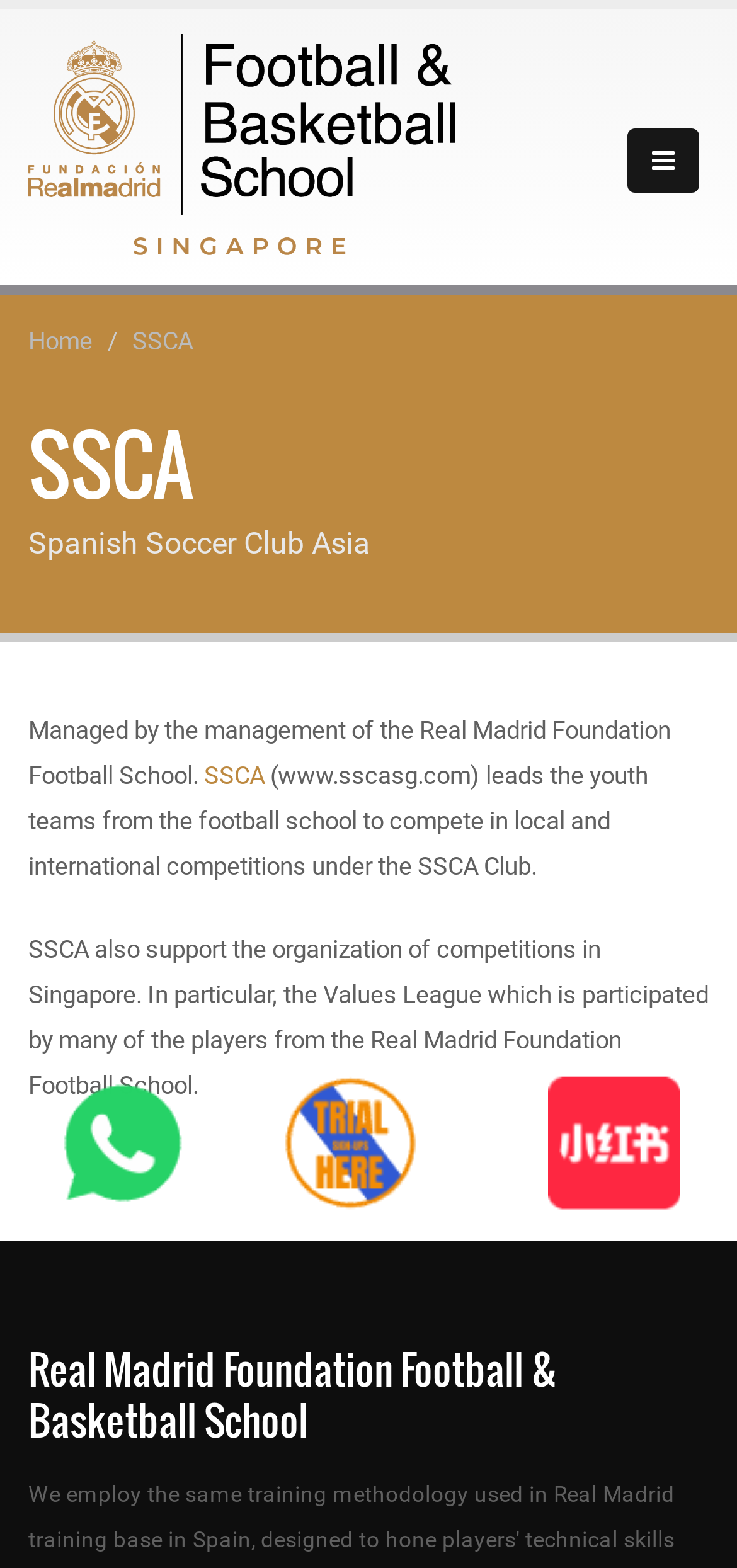What is the name of the league supported by SSCA?
Provide a well-explained and detailed answer to the question.

I found the answer by reading the static text 'SSCA also support the organization of competitions in Singapore. In particular, the Values League which is participated by many of the players from the Real Madrid Foundation Football School.' which mentions the Values League.